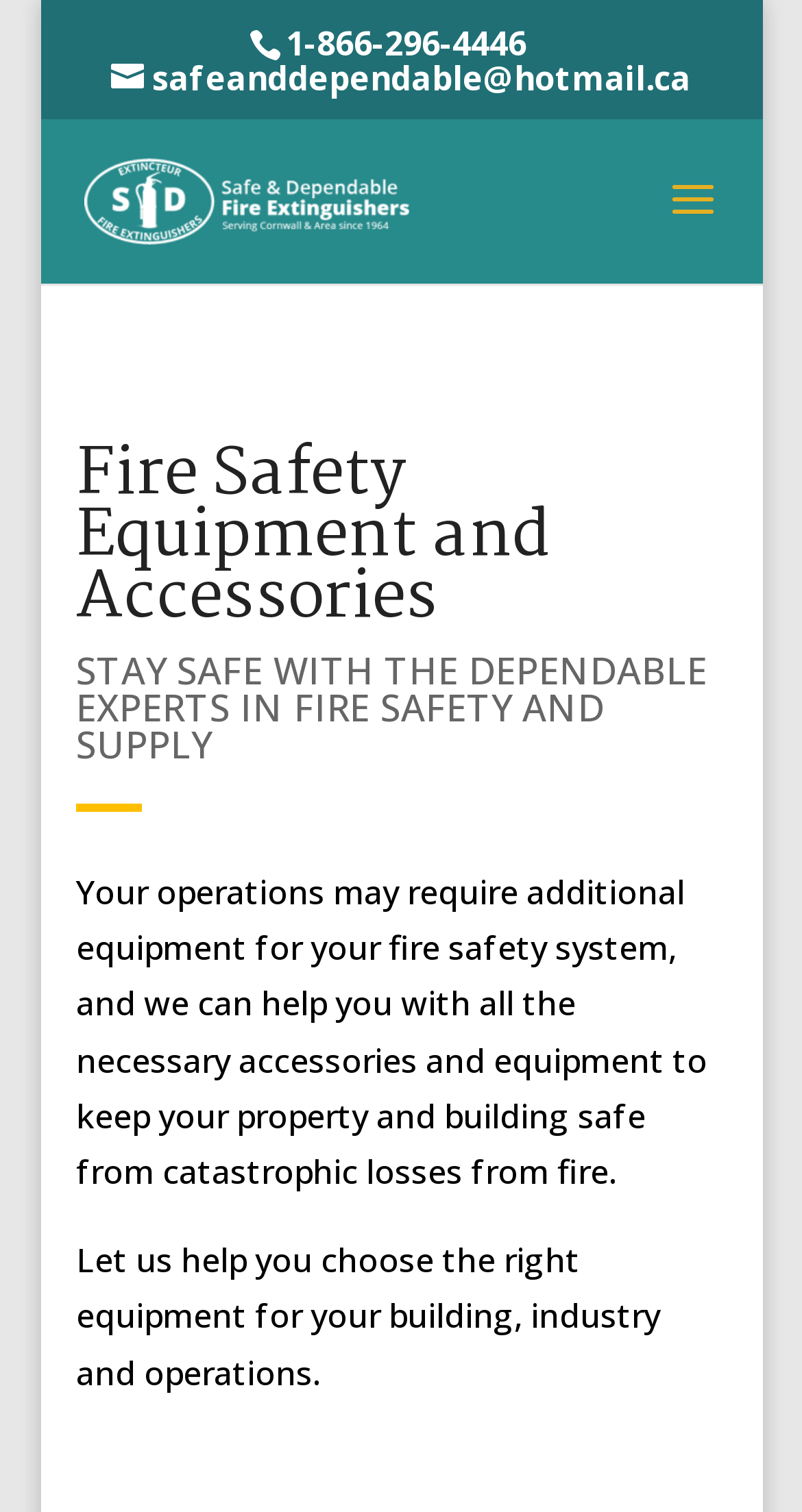What is the email address to contact for fire safety equipment?
Observe the image and answer the question with a one-word or short phrase response.

safeanddependable@hotmail.ca